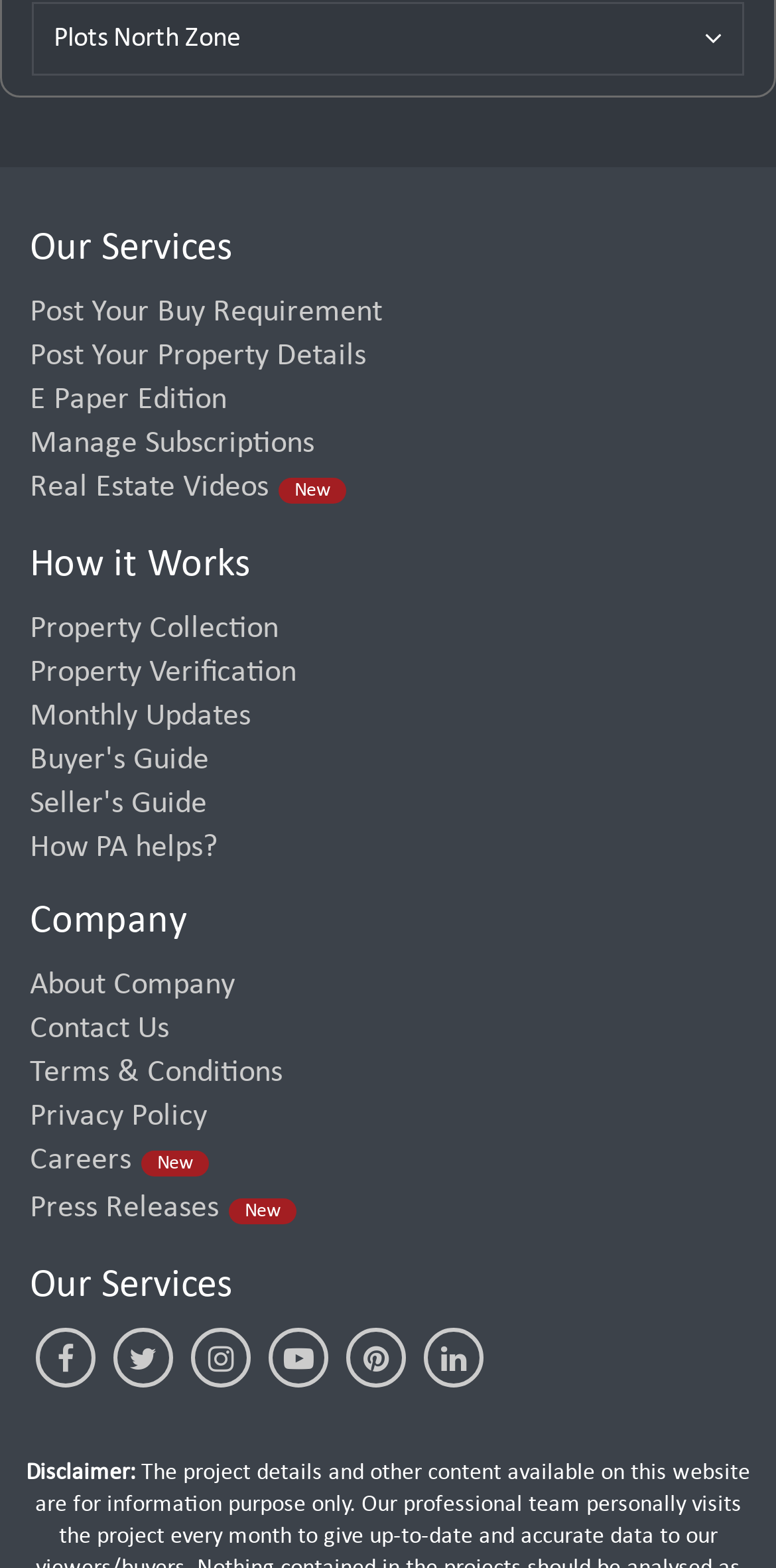Using the elements shown in the image, answer the question comprehensively: How many icons are present at the bottom?

At the bottom of the webpage, I noticed a series of links with icons. By counting these icons, I found that there are six icons in total, each corresponding to a different link.